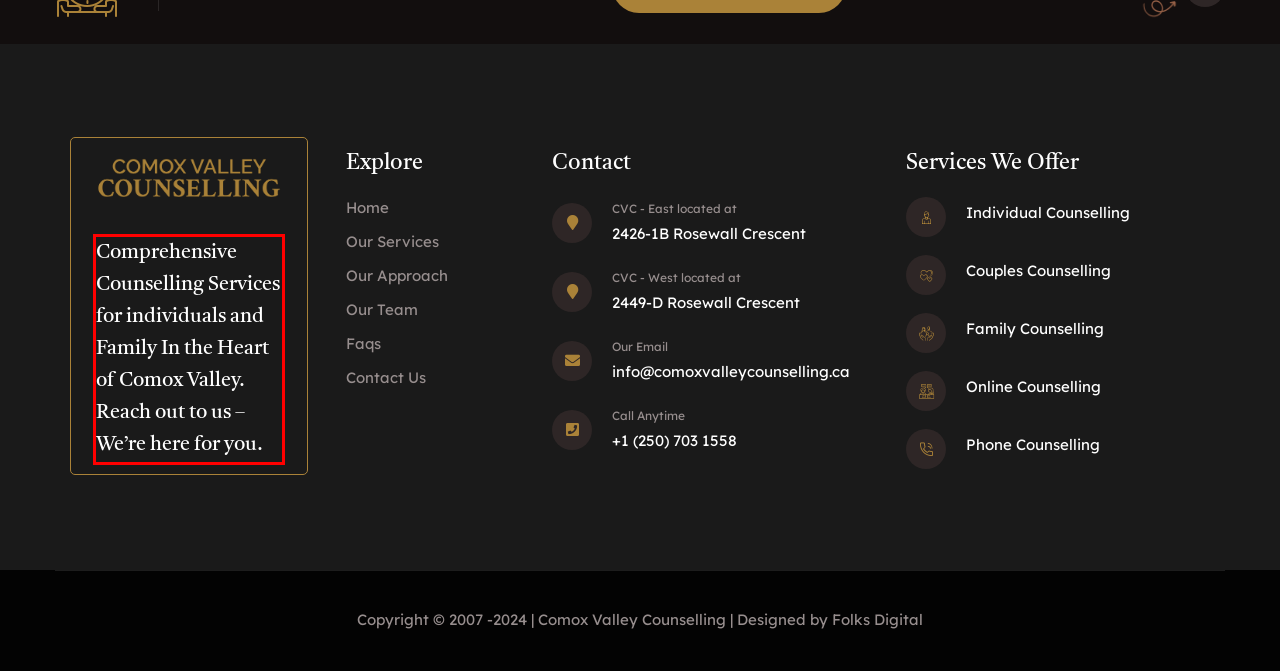By examining the provided screenshot of a webpage, recognize the text within the red bounding box and generate its text content.

Comprehensive Counselling Services for individuals and Family In the Heart of Comox Valley. Reach out to us – We’re here for you.